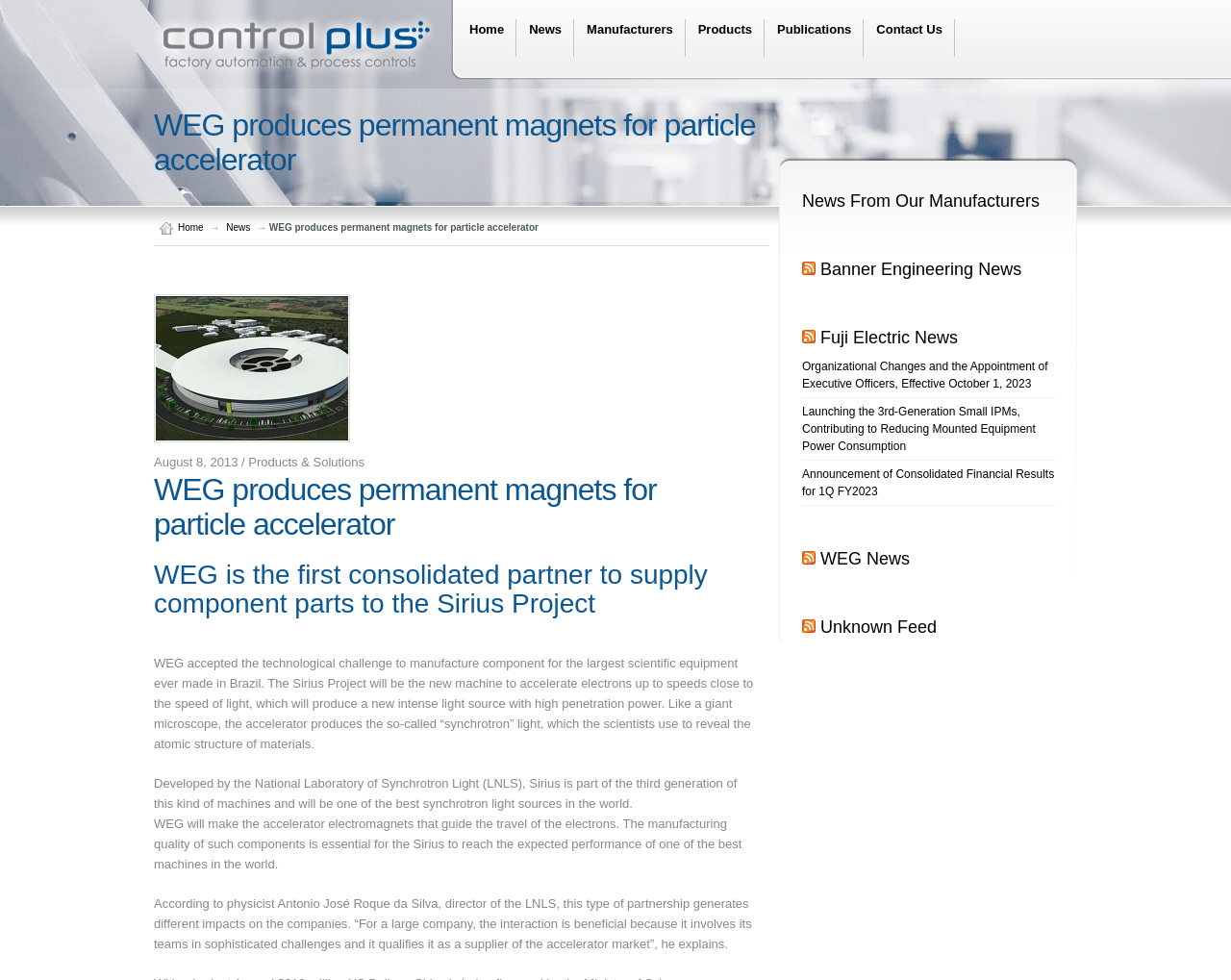Identify the bounding box coordinates necessary to click and complete the given instruction: "View the 'WEG produces permanent magnets for particle accelerator' article".

[0.125, 0.11, 0.617, 0.181]